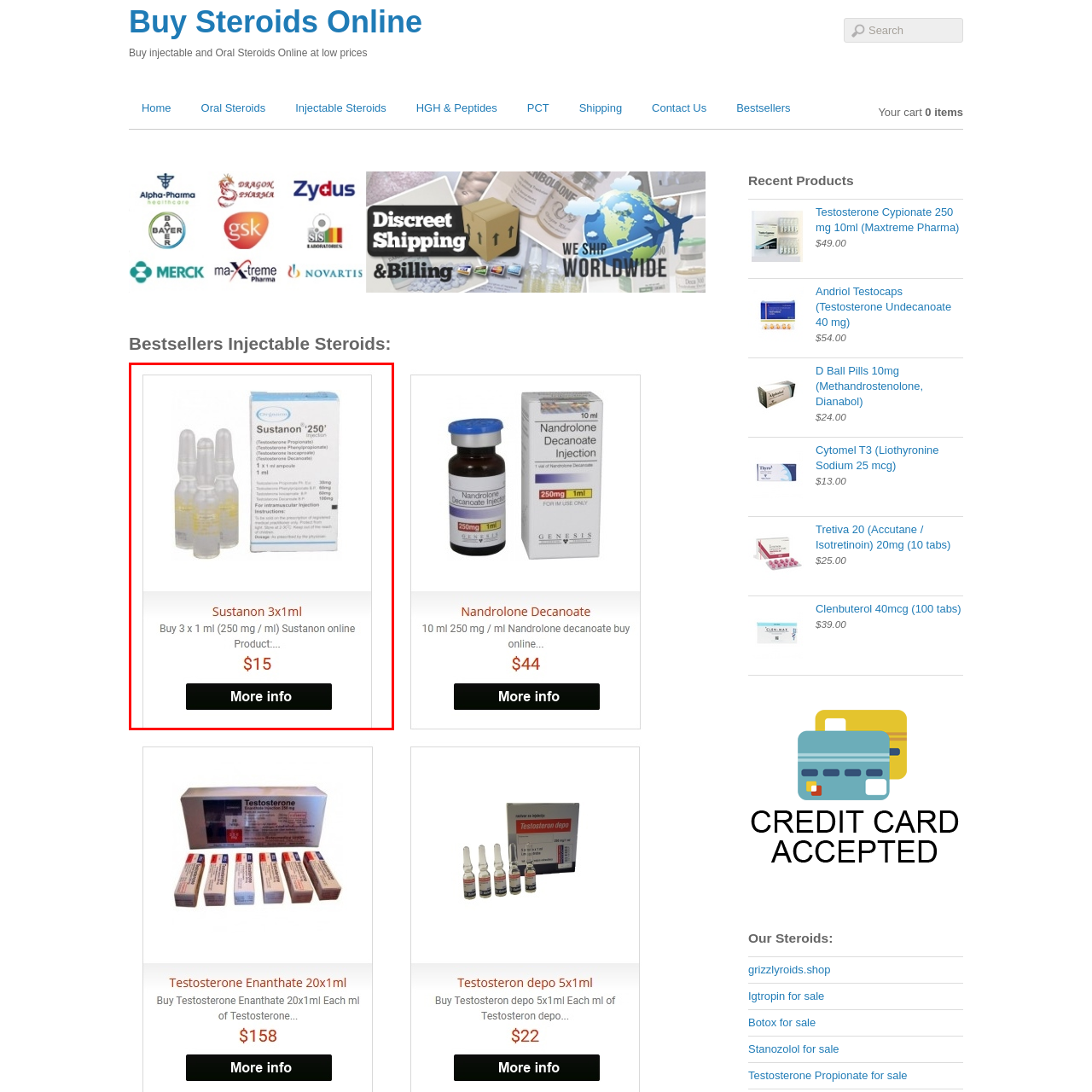Describe the contents of the image that is surrounded by the red box in a detailed manner.

This image showcases a product named "Sustanon 3x1ml," which is a testosterone injection used for hormone replacement therapy. The packaging highlights that each vial contains 250 mg/ml of testosterone, comprised of a blend of testosterone propionate, testosterone phenylpropionate, and testosterone decanoate. The product is presented with a clean white background and a prominent label. Below the image, the text promotes a pricing offer, indicating that the product can be purchased for $15, and includes a "More info" button for additional details about the product. This presentation is designed to attract potential buyers in a straightforward and informative manner.